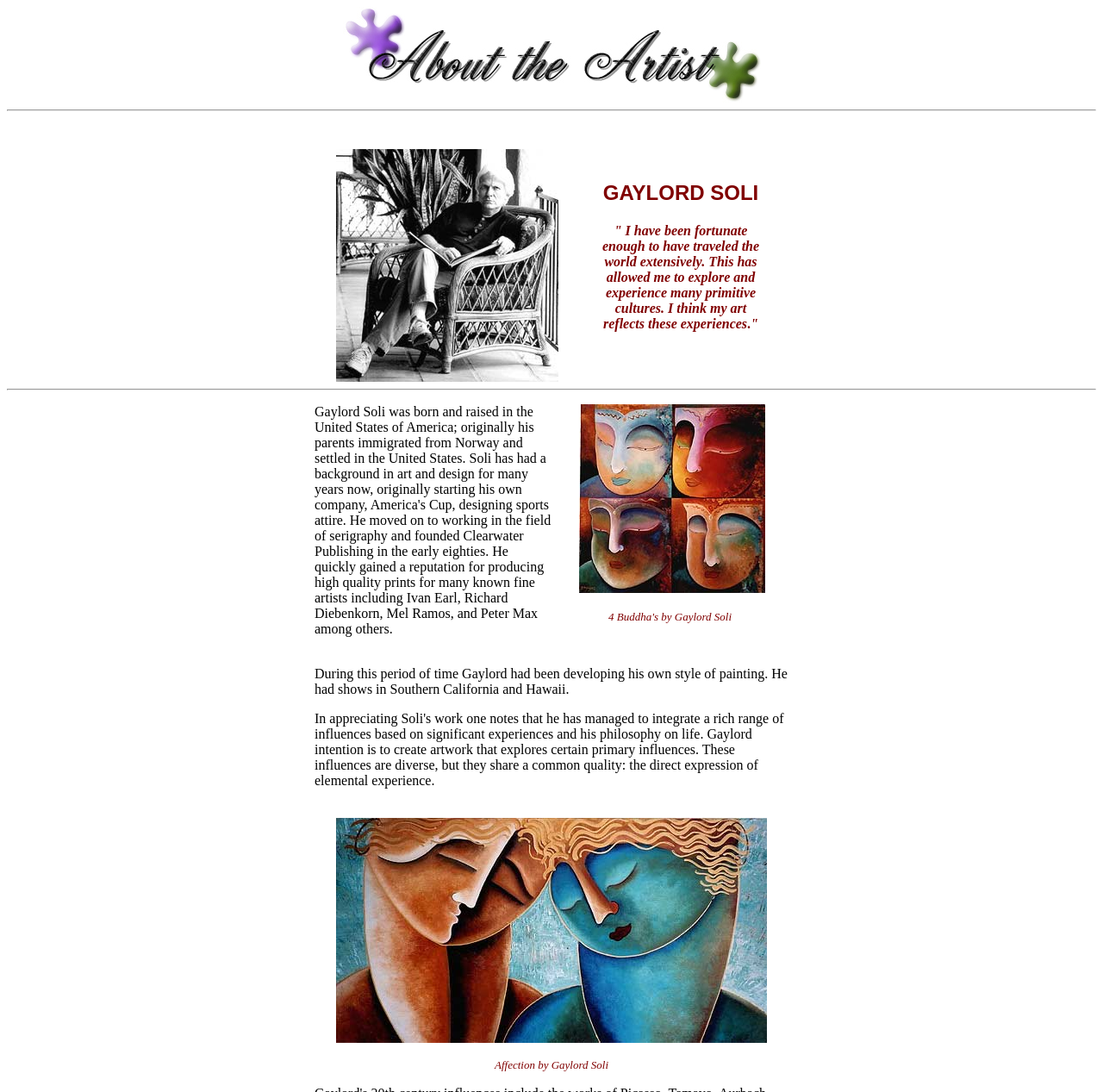How many images are on the webpage?
Look at the image and provide a short answer using one word or a phrase.

4